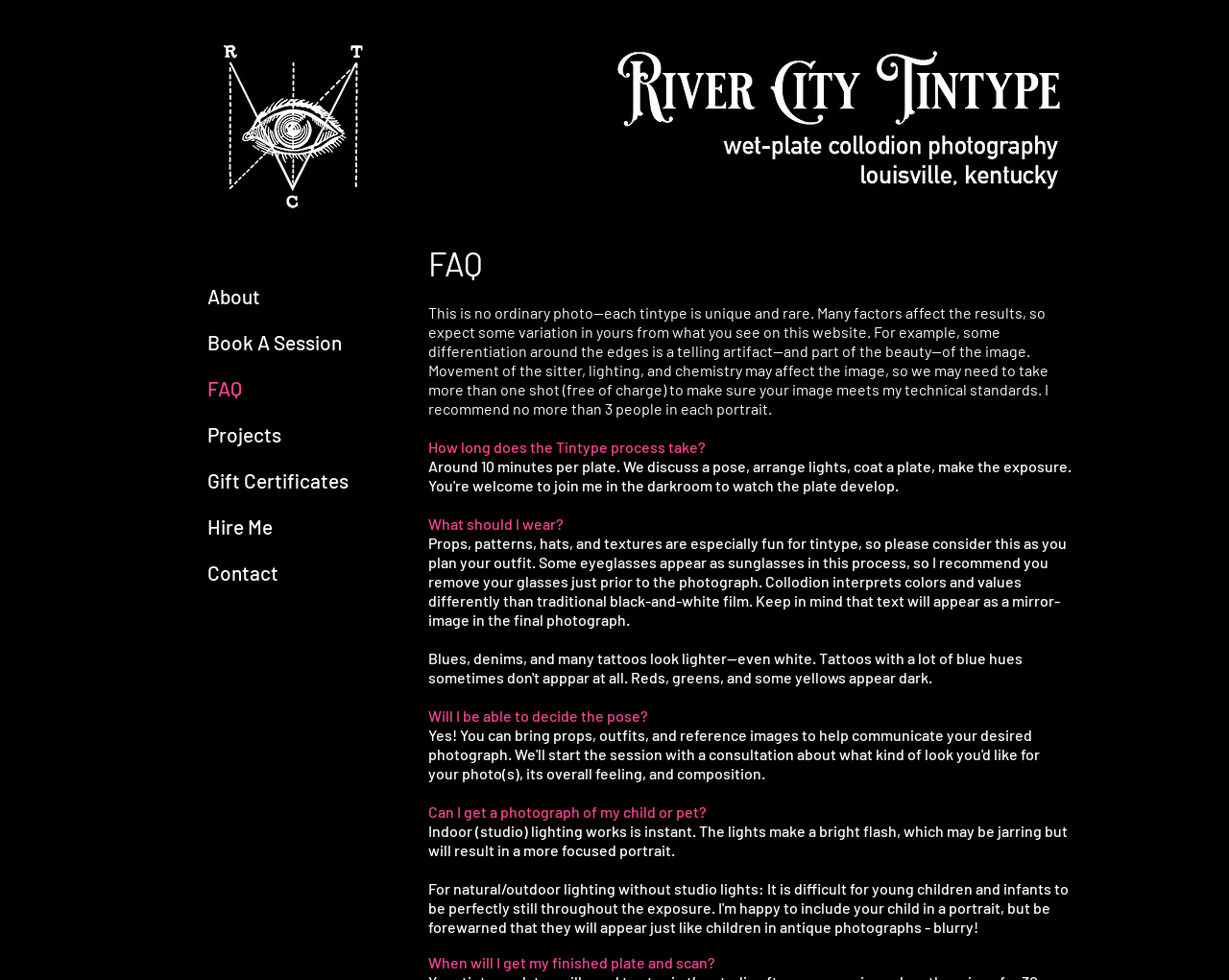Can you determine the bounding box coordinates of the area that needs to be clicked to fulfill the following instruction: "Click the logo"?

[0.174, 0.037, 0.306, 0.218]